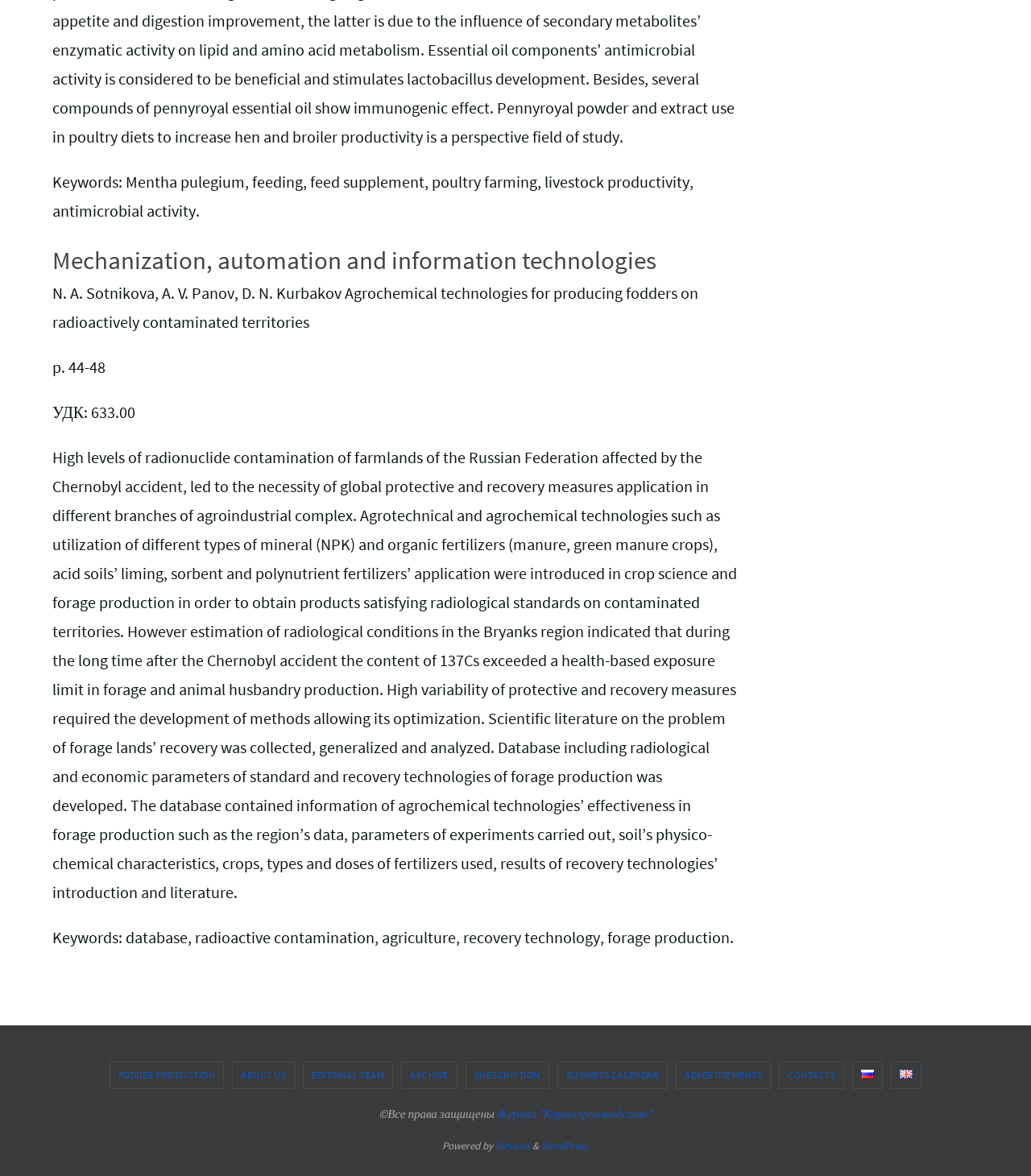What is the language of the webpage?
We need a detailed and exhaustive answer to the question. Please elaborate.

The webpage provides links to switch between Russian and English languages, indicating that the content is available in both languages.